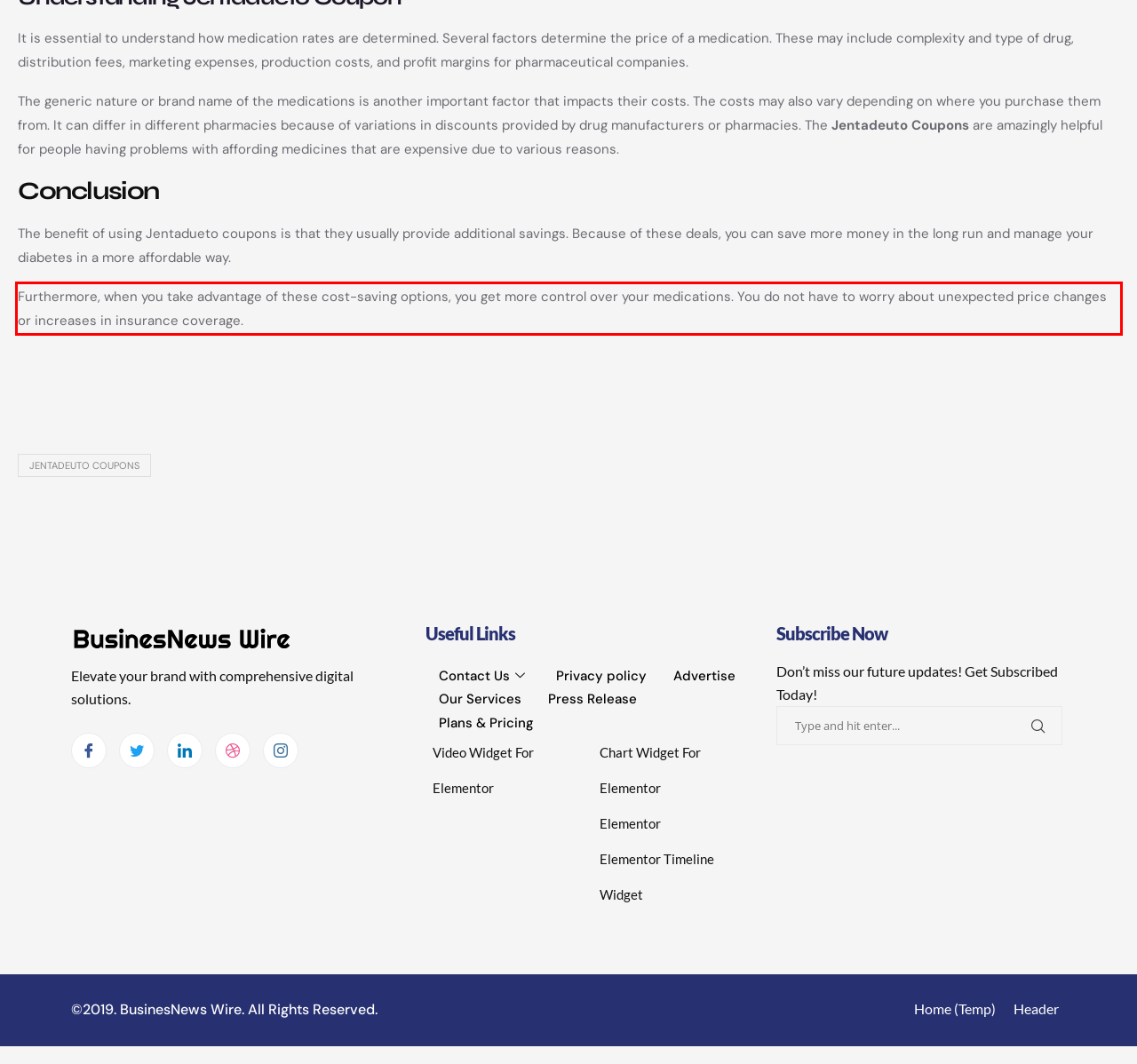You are provided with a screenshot of a webpage that includes a UI element enclosed in a red rectangle. Extract the text content inside this red rectangle.

Furthermore, when you take advantage of these cost-saving options, you get more control over your medications. You do not have to worry about unexpected price changes or increases in insurance coverage.